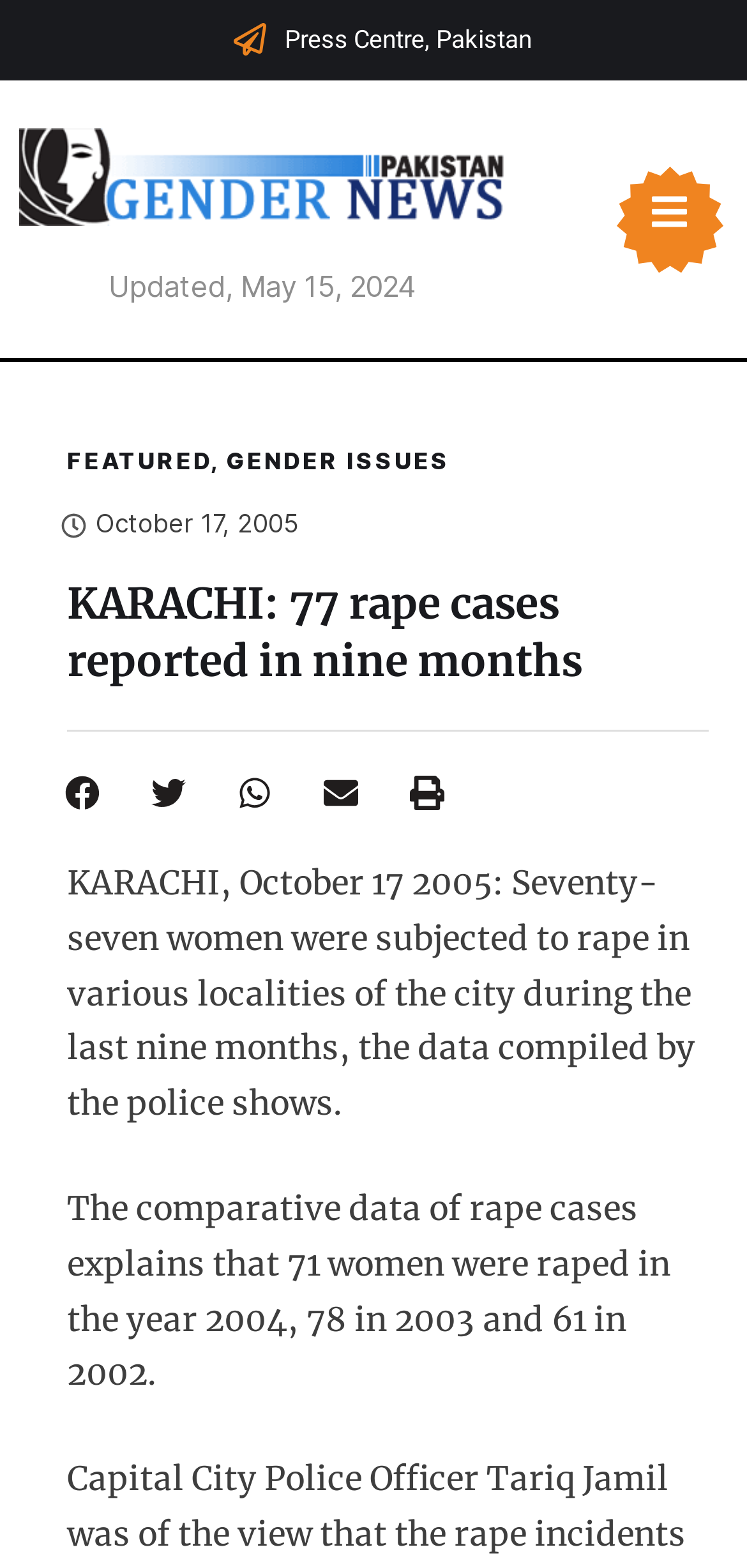Please specify the bounding box coordinates of the clickable section necessary to execute the following command: "Click on the FEATURED link".

[0.09, 0.285, 0.282, 0.304]